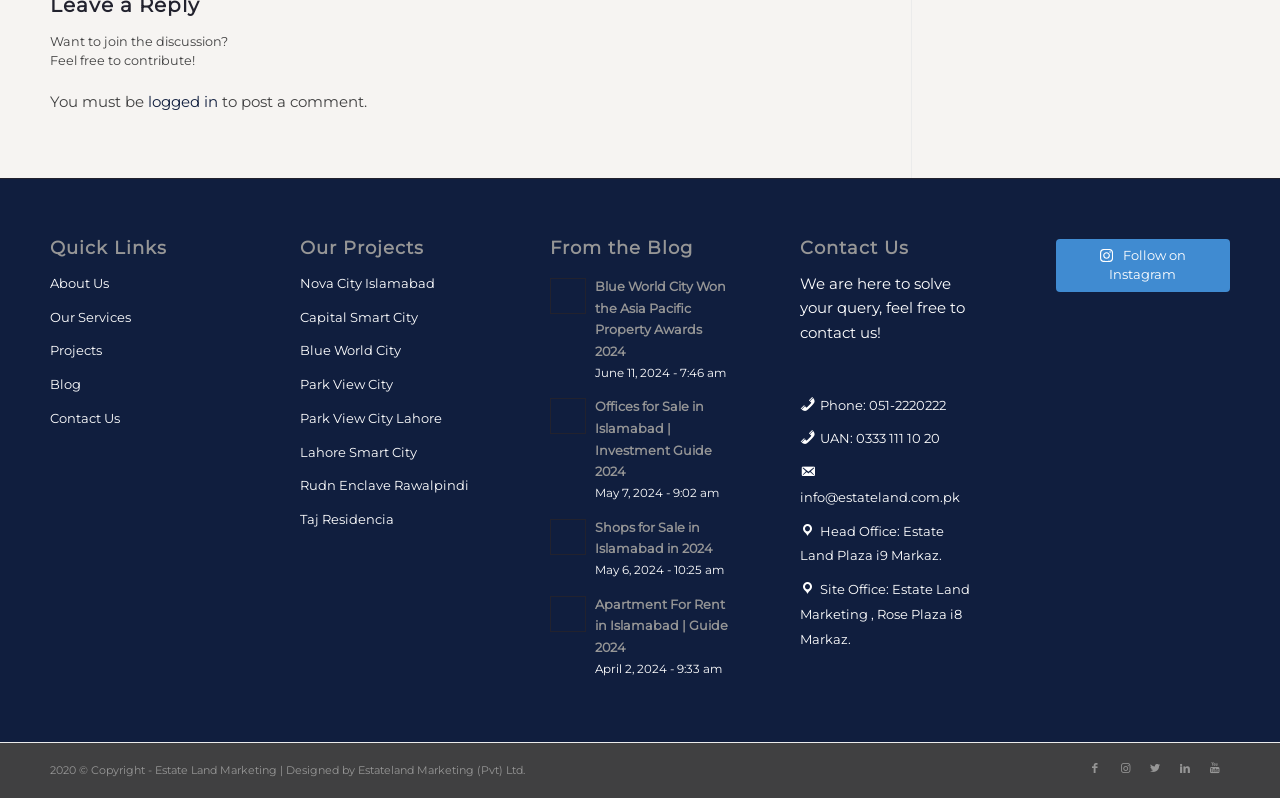Give a one-word or short phrase answer to this question: 
How many social media links are present on the website?

5